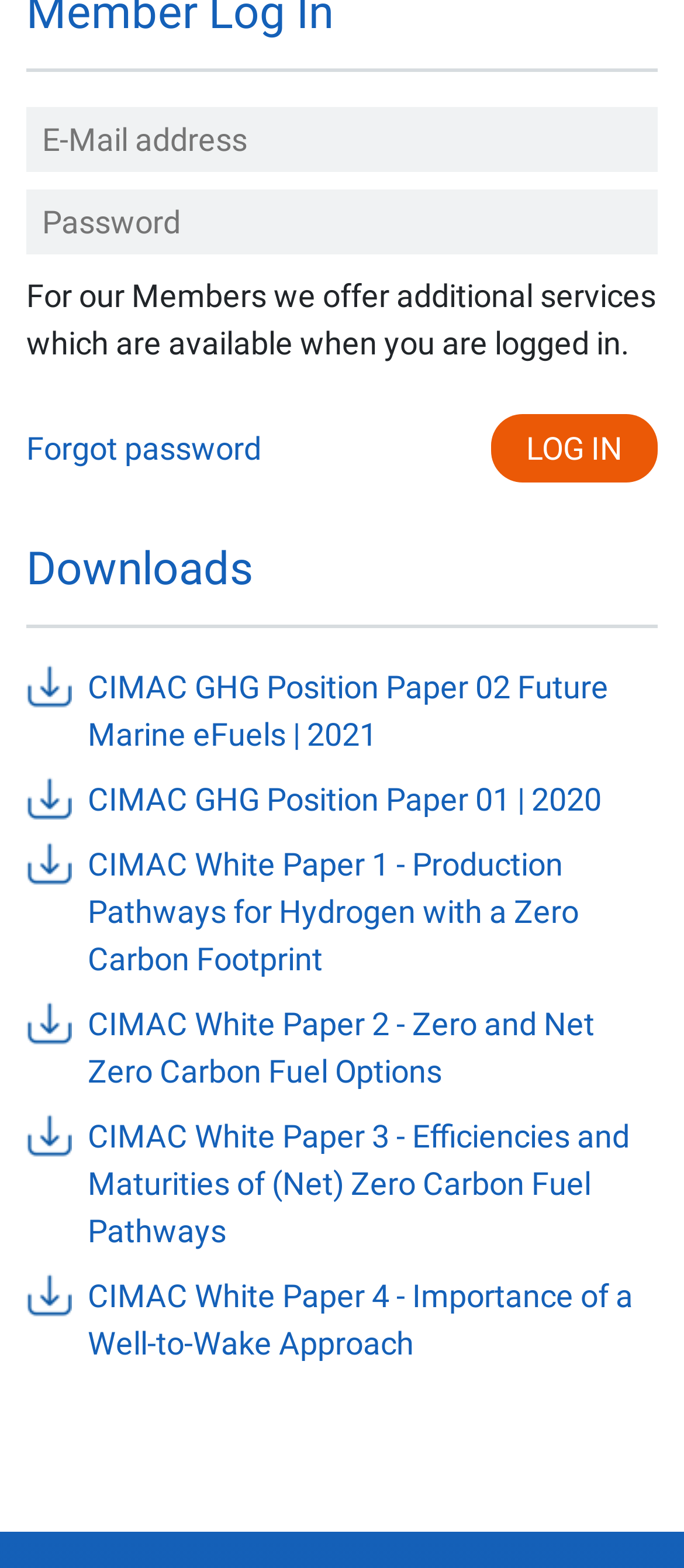Provide a brief response in the form of a single word or phrase:
How many textboxes are available at the top of the webpage?

2